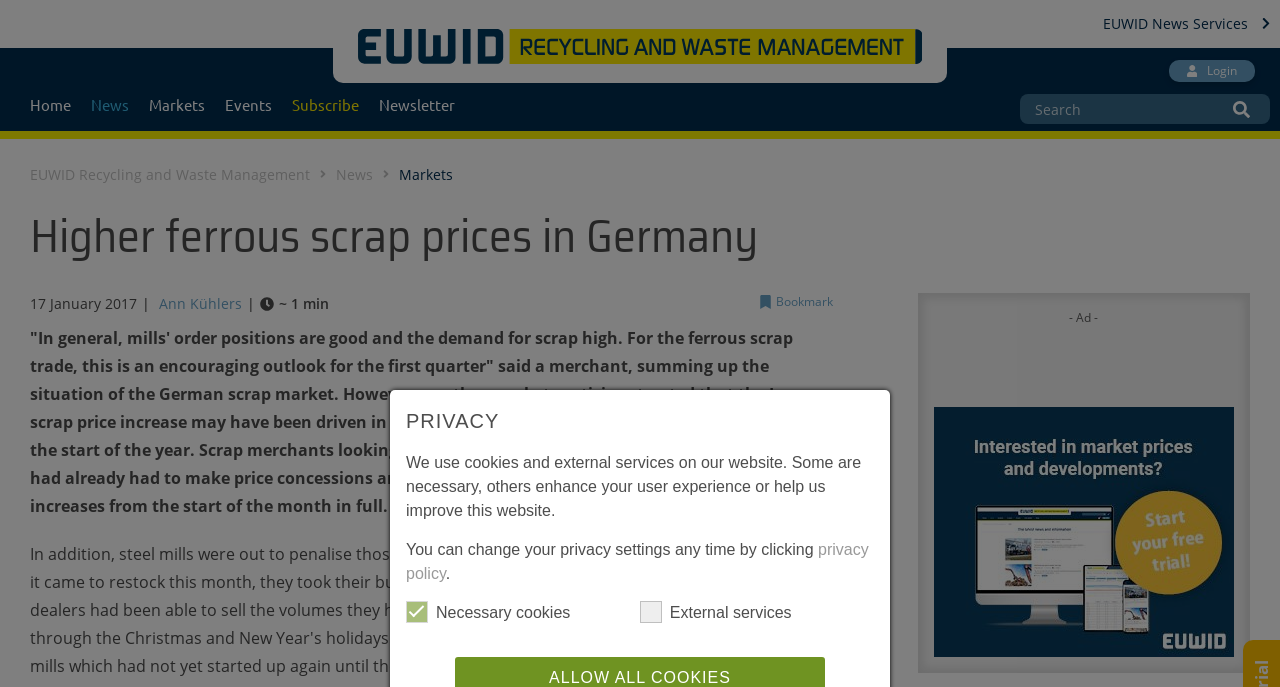What is the date of the news article?
Using the image, elaborate on the answer with as much detail as possible.

I found the date in the text, which is displayed next to the author's name, Ann Kühlers.